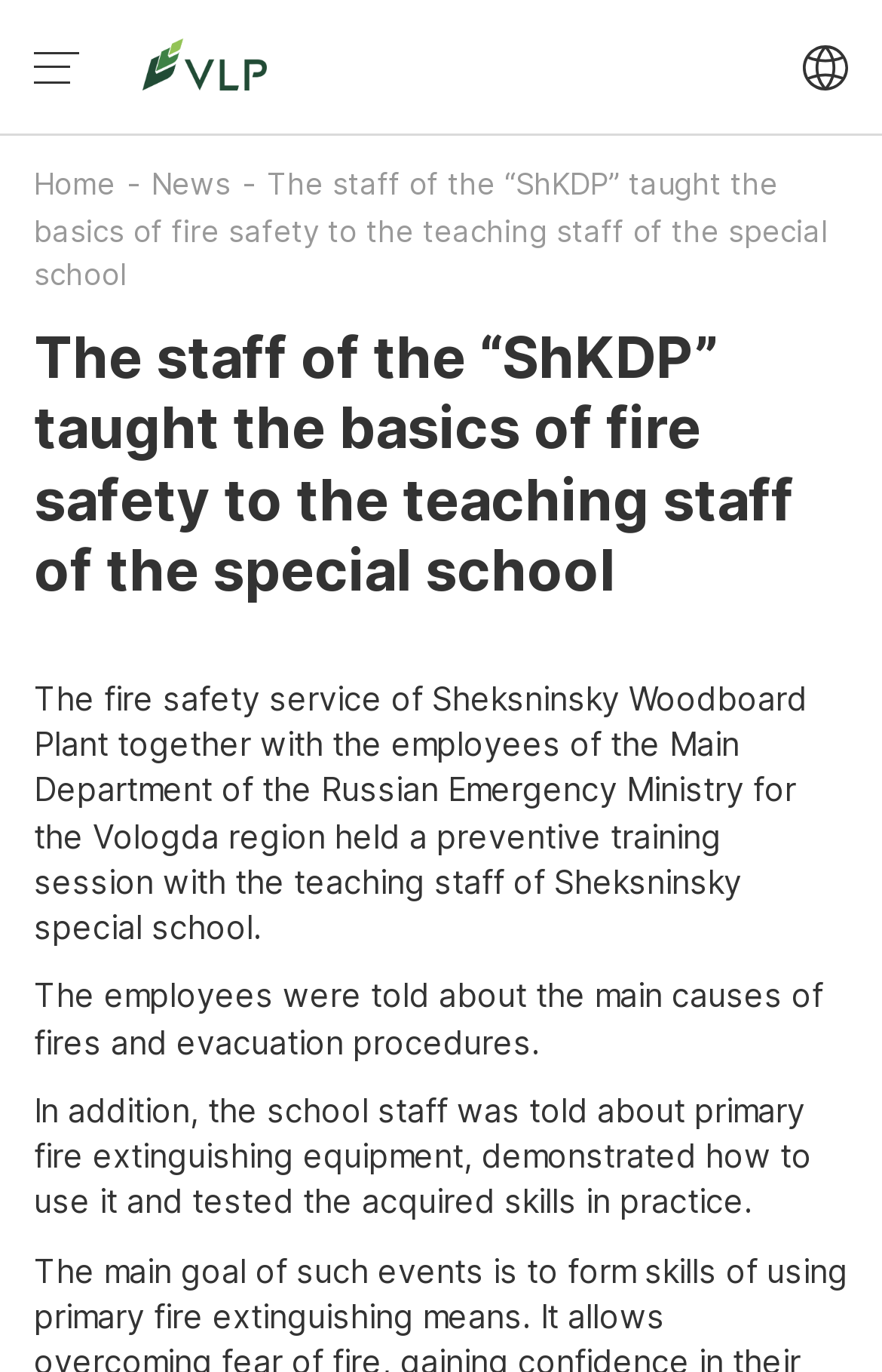Who held the training session?
Give a detailed explanation using the information visible in the image.

I inferred the answer by reading the text in the webpage, specifically the sentence 'The fire safety service of Sheksninsky Woodboard Plant together with the employees of the Main Department of the Russian Emergency Ministry for the Vologda region held a preventive training session with the teaching staff of Sheksninsky special school.'